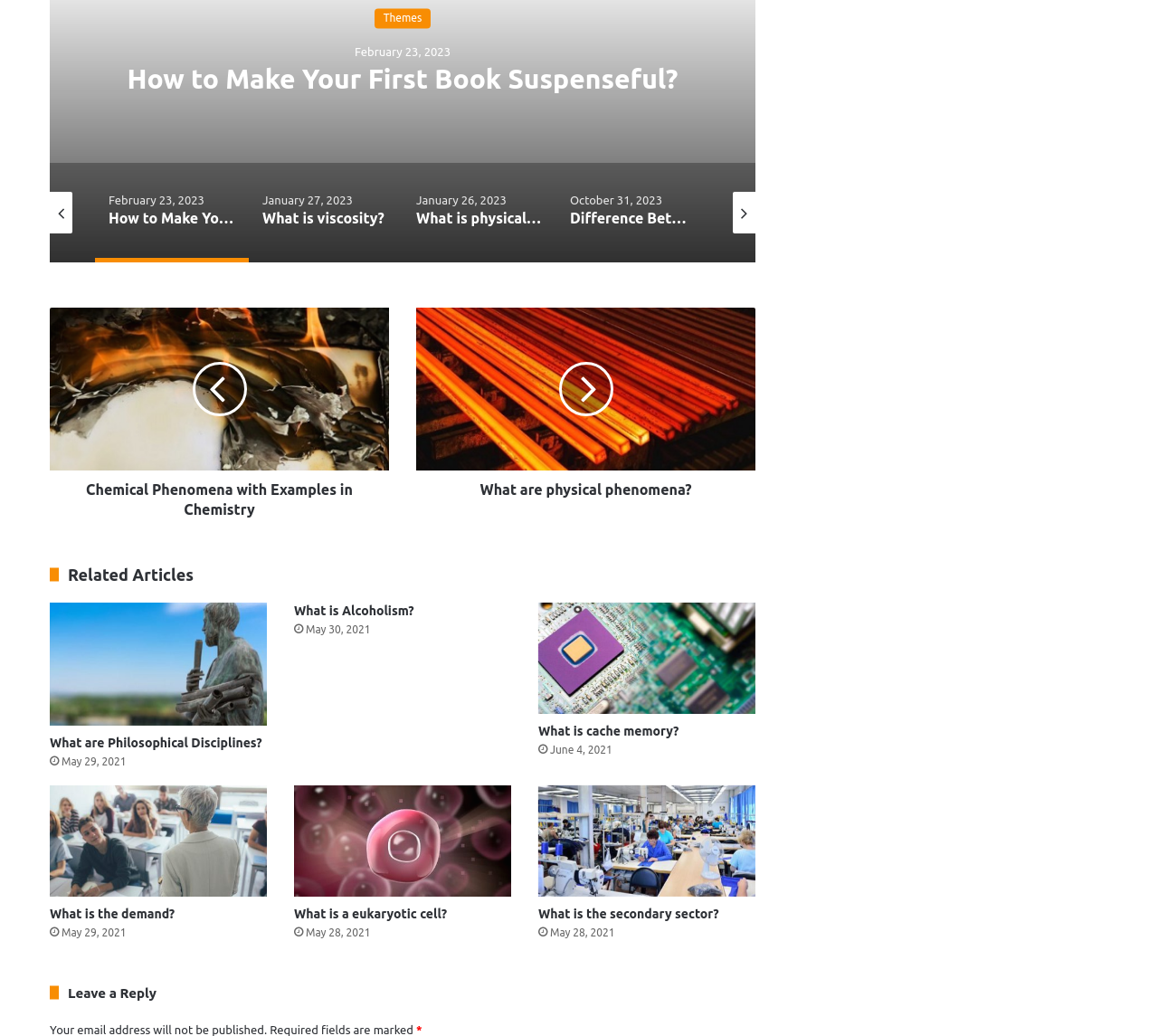Could you locate the bounding box coordinates for the section that should be clicked to accomplish this task: "Select the 'February 23, 2023 How to Make Your First Book Suspenseful?' option".

[0.082, 0.157, 0.215, 0.253]